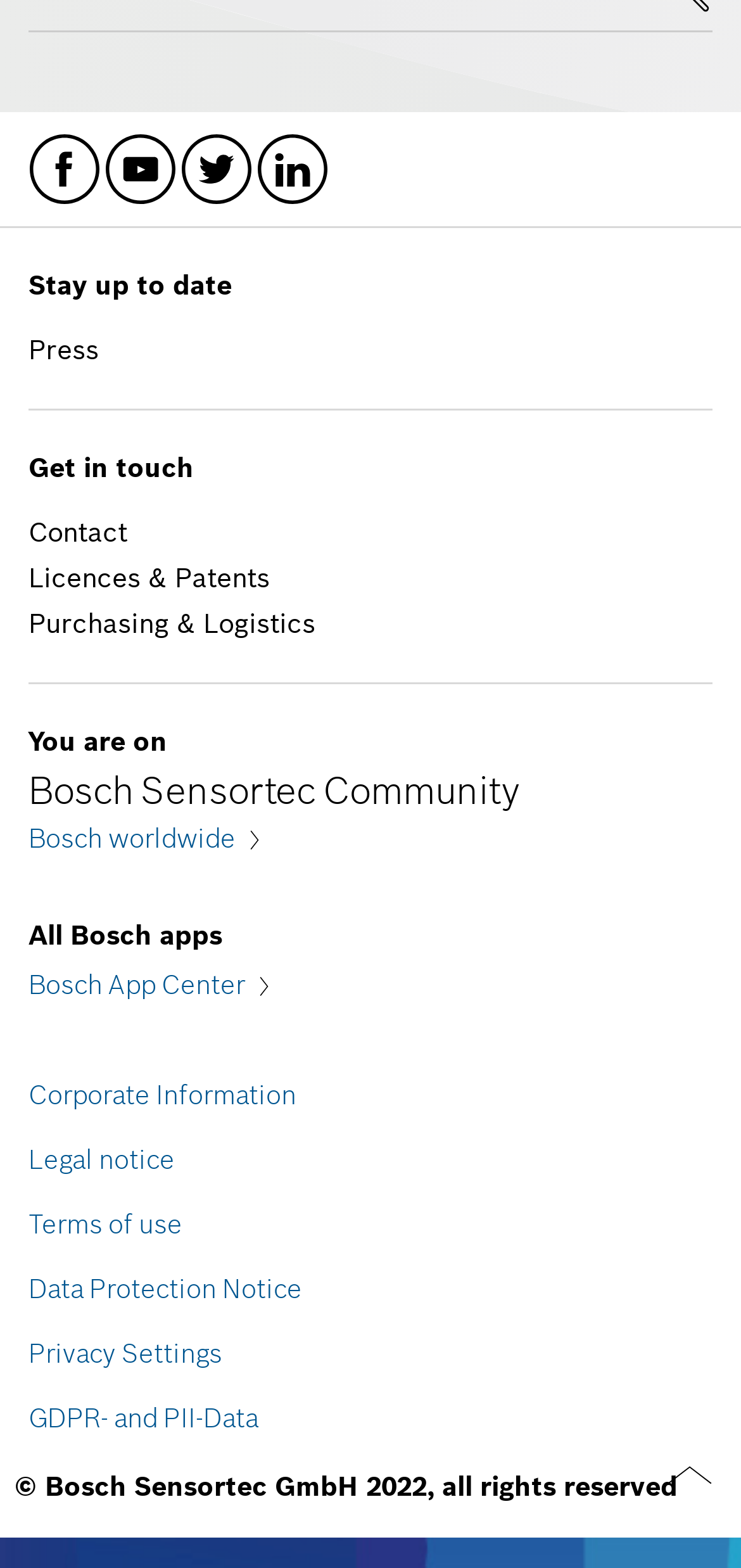Determine the bounding box coordinates of the UI element that matches the following description: "Contact". The coordinates should be four float numbers between 0 and 1 in the format [left, top, right, bottom].

[0.038, 0.329, 0.172, 0.35]